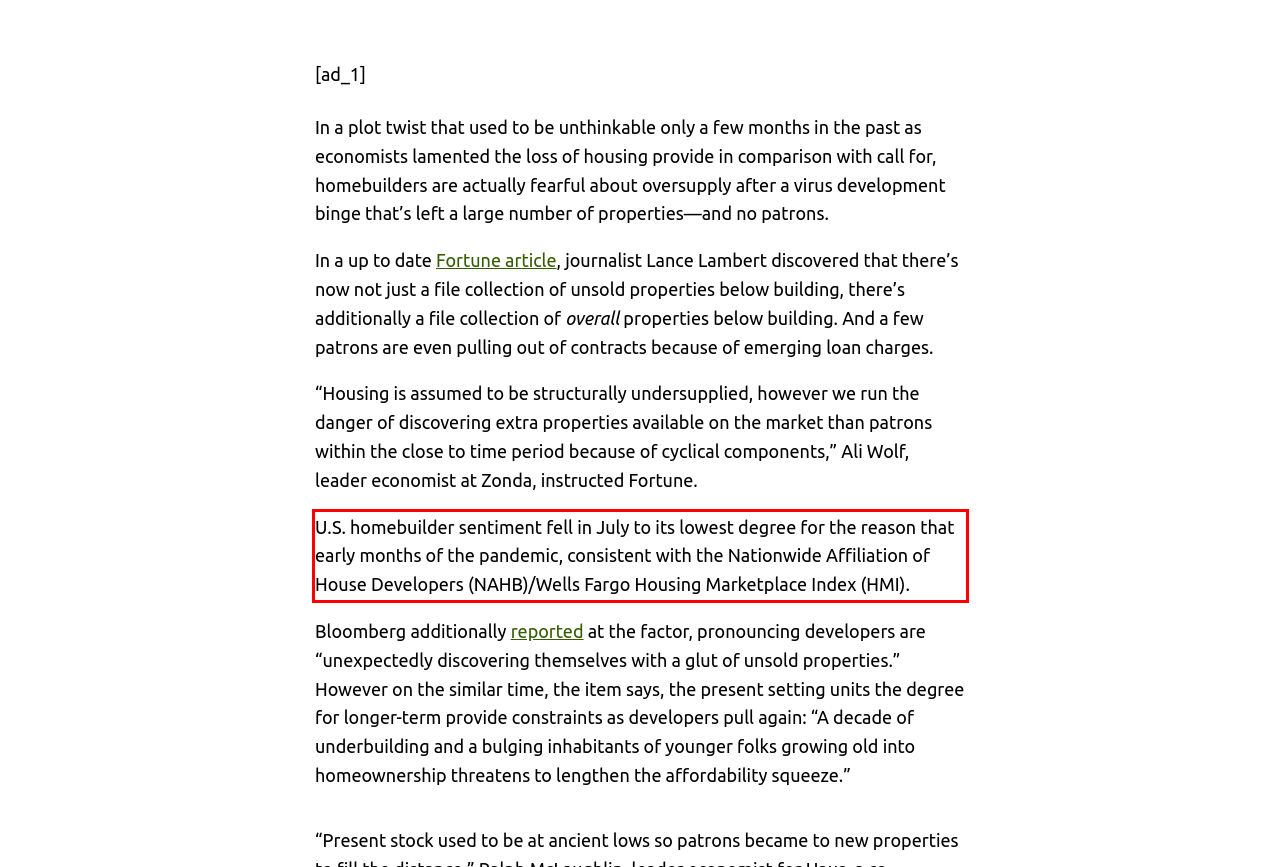Inspect the webpage screenshot that has a red bounding box and use OCR technology to read and display the text inside the red bounding box.

U.S. homebuilder sentiment fell in July to its lowest degree for the reason that early months of the pandemic, consistent with the Nationwide Affiliation of House Developers (NAHB)/Wells Fargo Housing Marketplace Index (HMI).